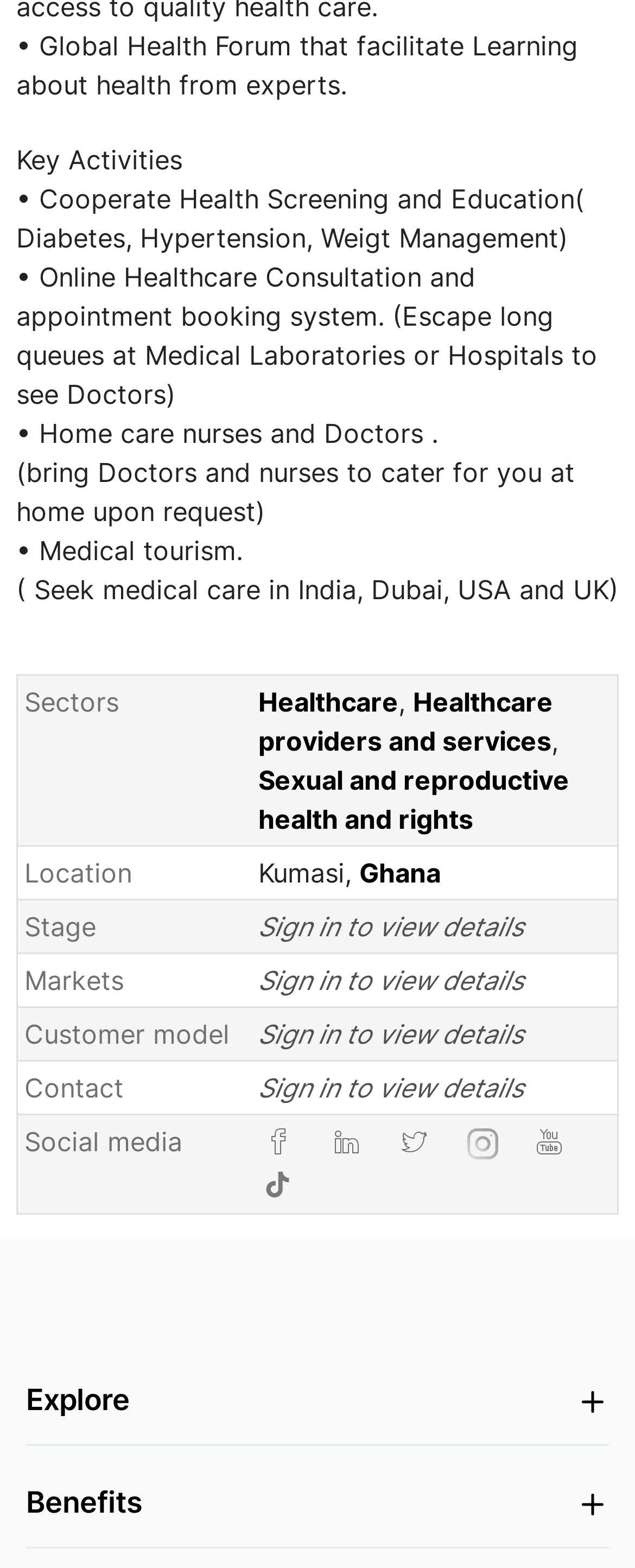Provide the bounding box coordinates of the HTML element described by the text: "Healthcare providers and services". The coordinates should be in the format [left, top, right, bottom] with values between 0 and 1.

[0.406, 0.438, 0.871, 0.483]